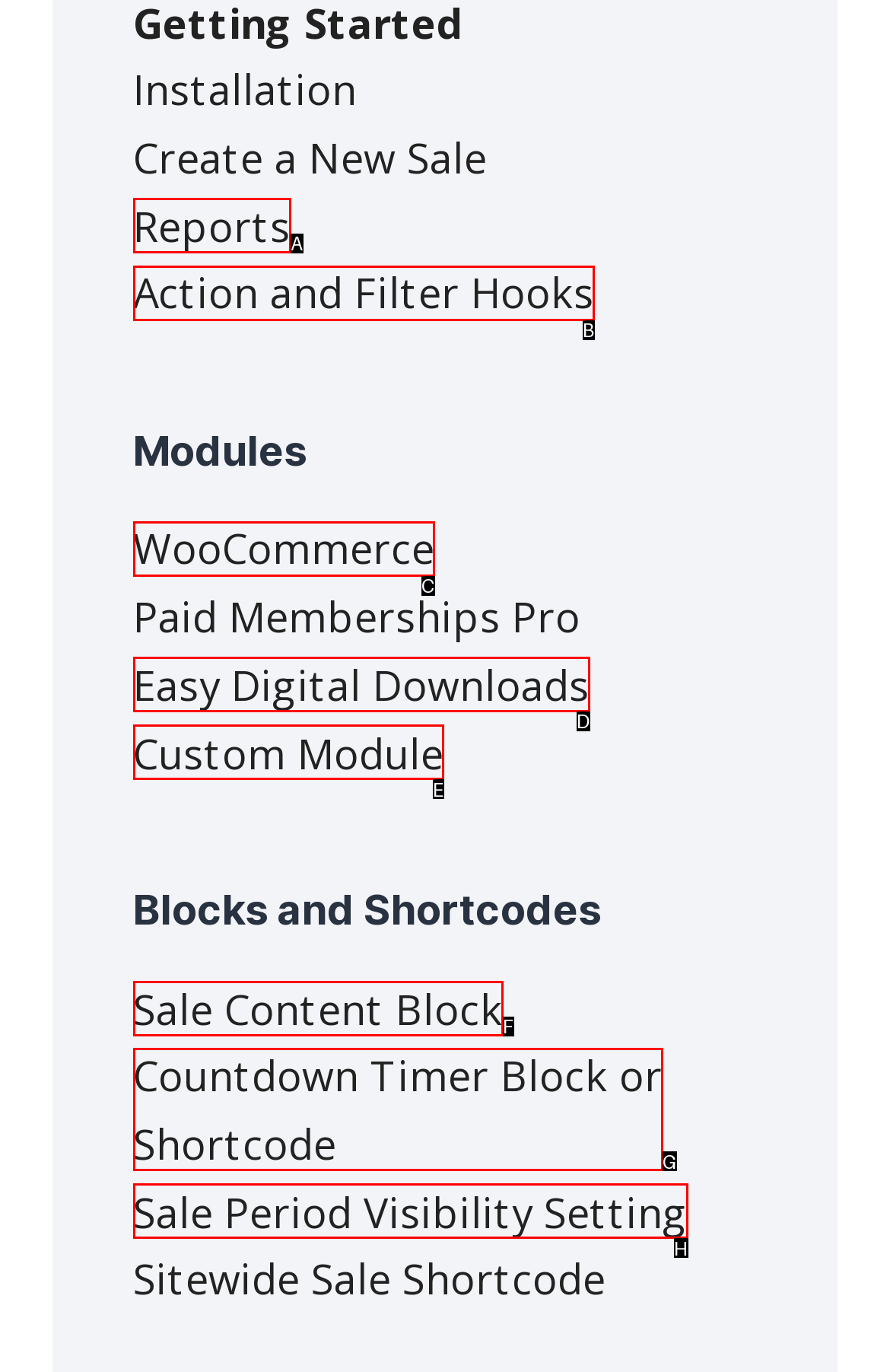Given the task: Use Sale Content Block, tell me which HTML element to click on.
Answer with the letter of the correct option from the given choices.

F